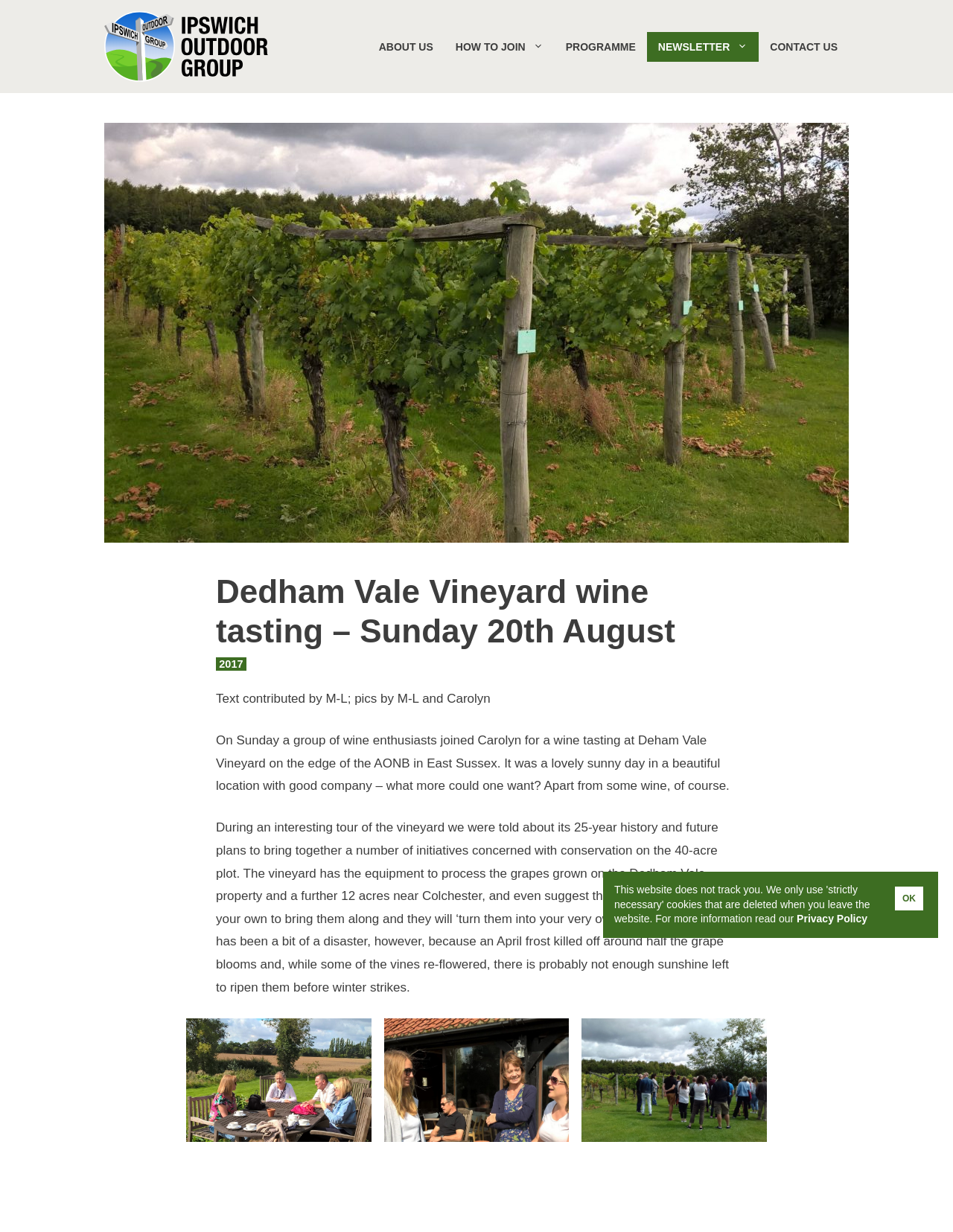Identify the bounding box coordinates of the region that should be clicked to execute the following instruction: "Navigate to ABOUT US page".

[0.386, 0.026, 0.466, 0.05]